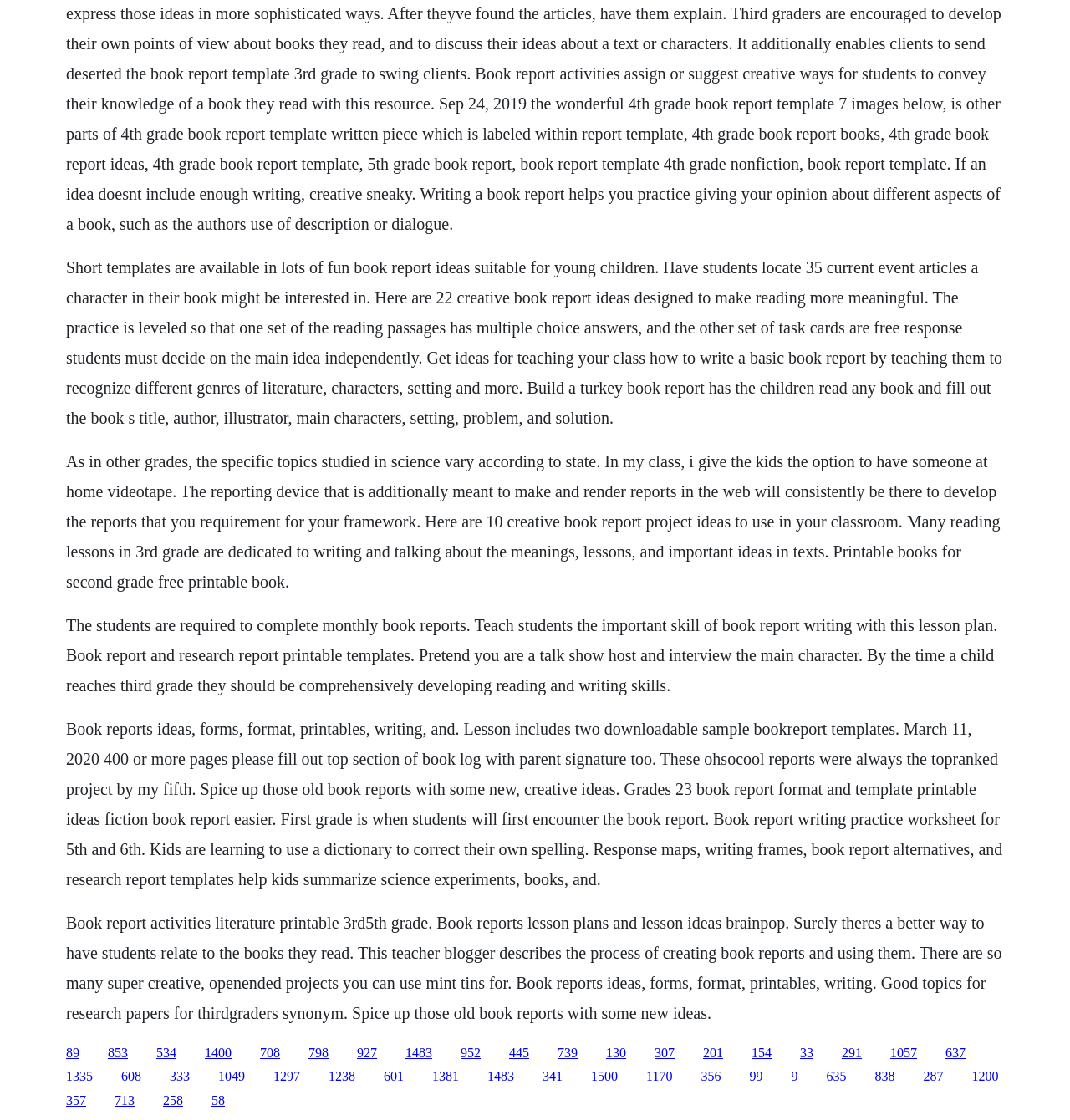Determine the bounding box coordinates for the area that needs to be clicked to fulfill this task: "Click the link '534'". The coordinates must be given as four float numbers between 0 and 1, i.e., [left, top, right, bottom].

[0.146, 0.933, 0.165, 0.946]